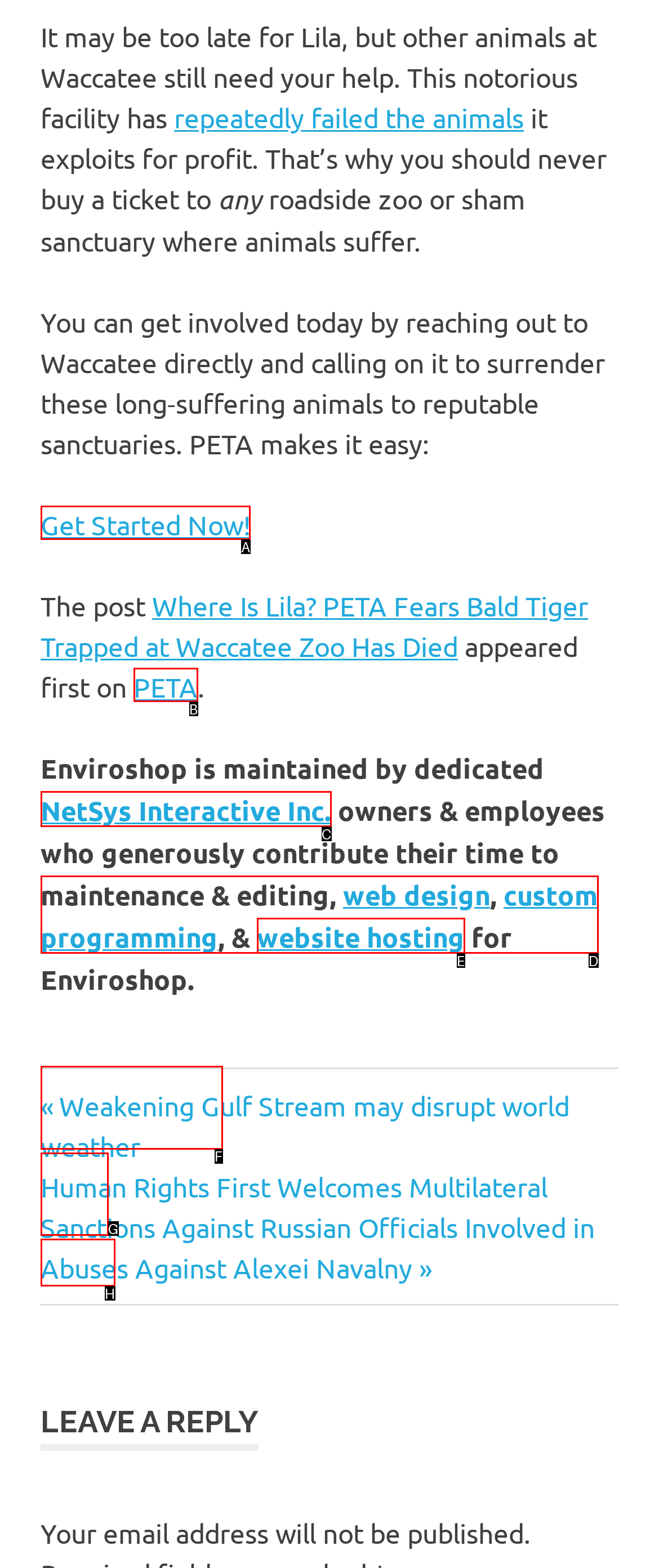Determine the letter of the element I should select to fulfill the following instruction: Explore 'Animals in Entertainment'. Just provide the letter.

F